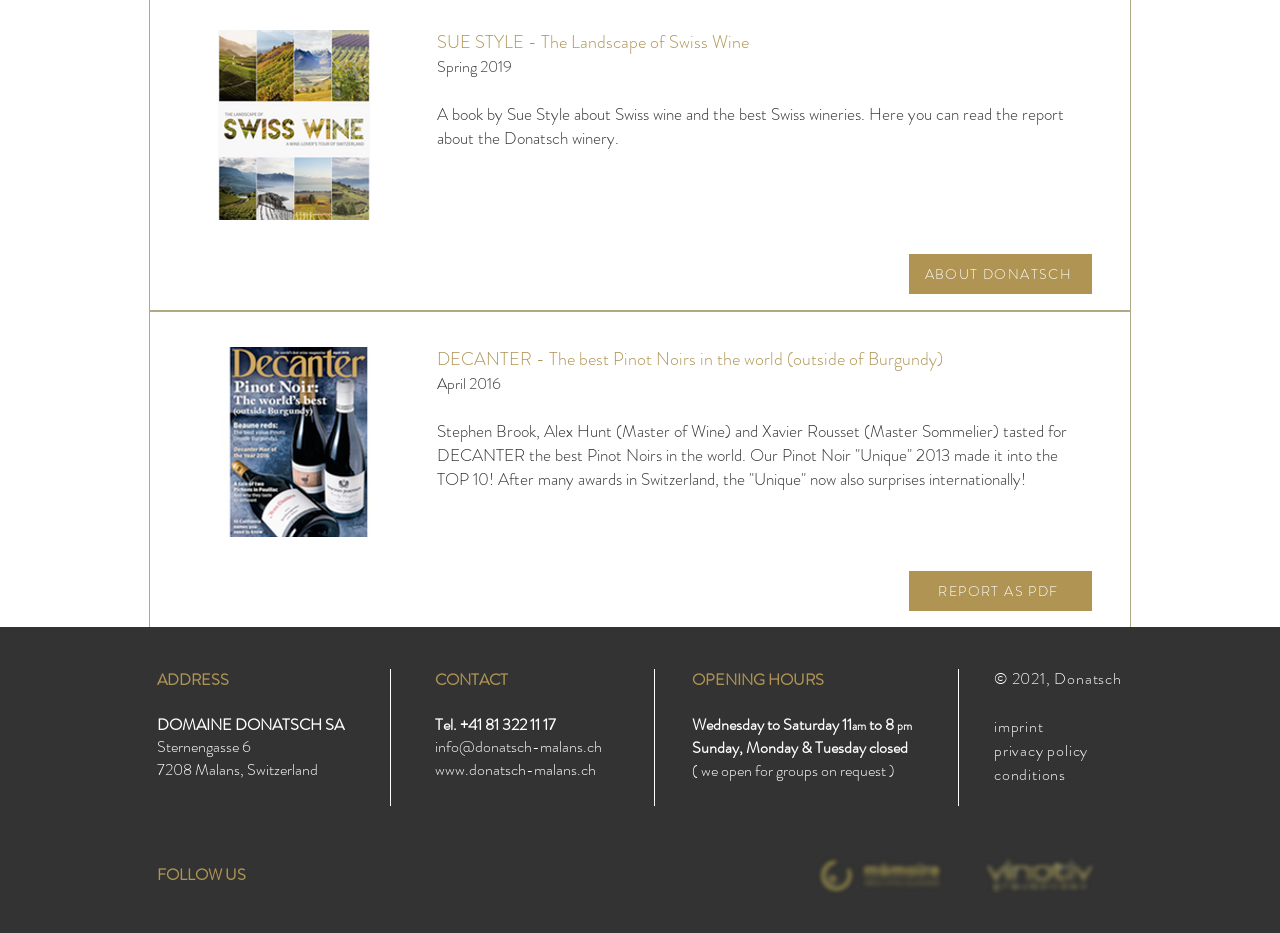Determine the bounding box coordinates for the clickable element required to fulfill the instruction: "Send an email to Donatsch winery". Provide the coordinates as four float numbers between 0 and 1, i.e., [left, top, right, bottom].

[0.34, 0.788, 0.47, 0.813]